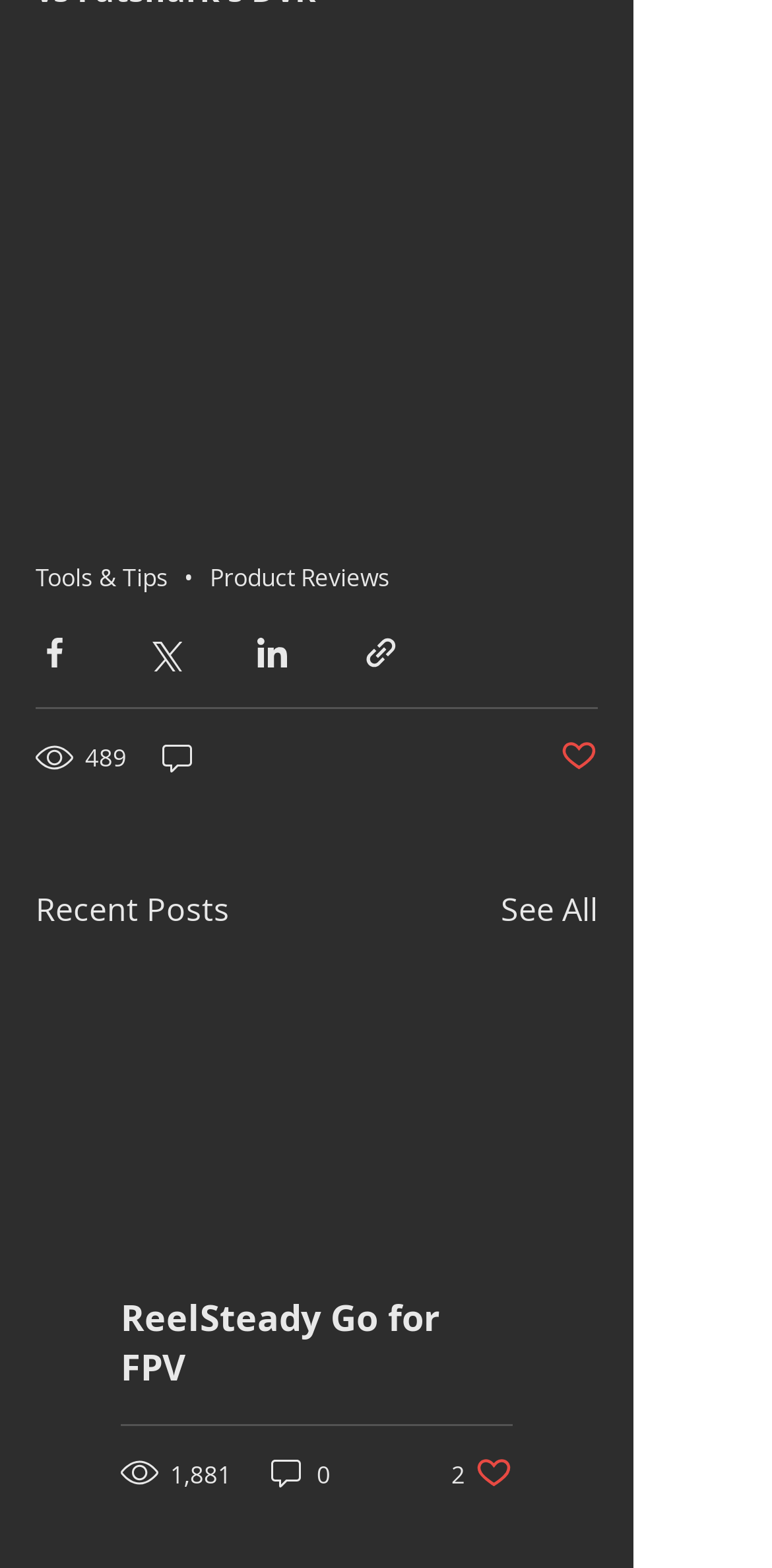Select the bounding box coordinates of the element I need to click to carry out the following instruction: "Share via Facebook".

[0.046, 0.405, 0.095, 0.429]